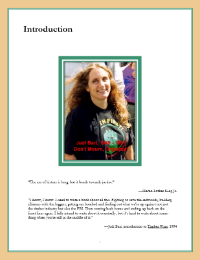Describe all the important aspects and features visible in the image.

The image features a smiling individual with long, curly hair, dressed in a dark t-shirt that reads "Don't Murder the Earth." The background shows a green frame surrounding the photograph. Above the image is the heading "Introduction," indicating its placement at the beginning of the related content. Below the image, a quote is attributed to an author, reinforcing the environmental theme of the piece. This introduction sets the tone for discussing environmental activism, particularly referencing the efforts and beliefs of activists committed to protecting the earth, echoing sentiments related to the movement highlighted in the larger work titled "Redwood Uprising: The Story of Judi Bari and Earth First!"